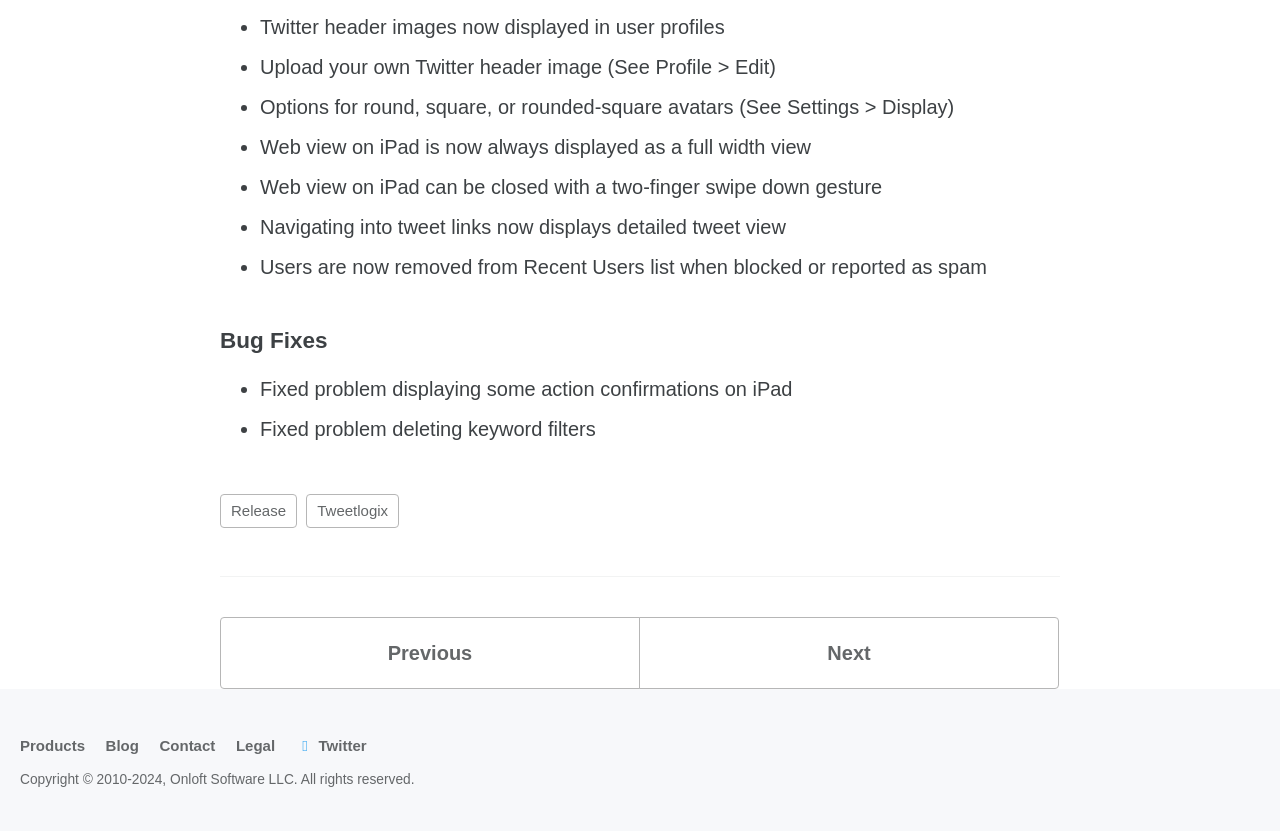For the following element description, predict the bounding box coordinates in the format (top-left x, top-left y, bottom-right x, bottom-right y). All values should be floating point numbers between 0 and 1. Description: Next

[0.499, 0.743, 0.827, 0.83]